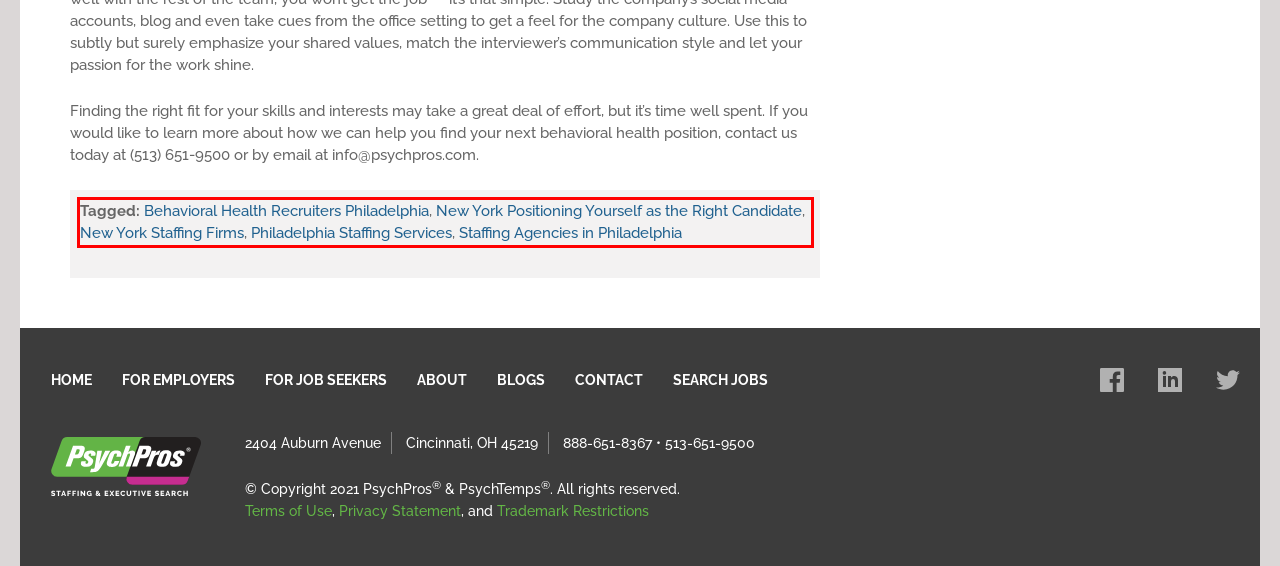Observe the screenshot of the webpage that includes a red rectangle bounding box. Conduct OCR on the content inside this red bounding box and generate the text.

Tagged: Behavioral Health Recruiters Philadelphia, New York Positioning Yourself as the Right Candidate, New York Staffing Firms, Philadelphia Staffing Services, Staffing Agencies in Philadelphia